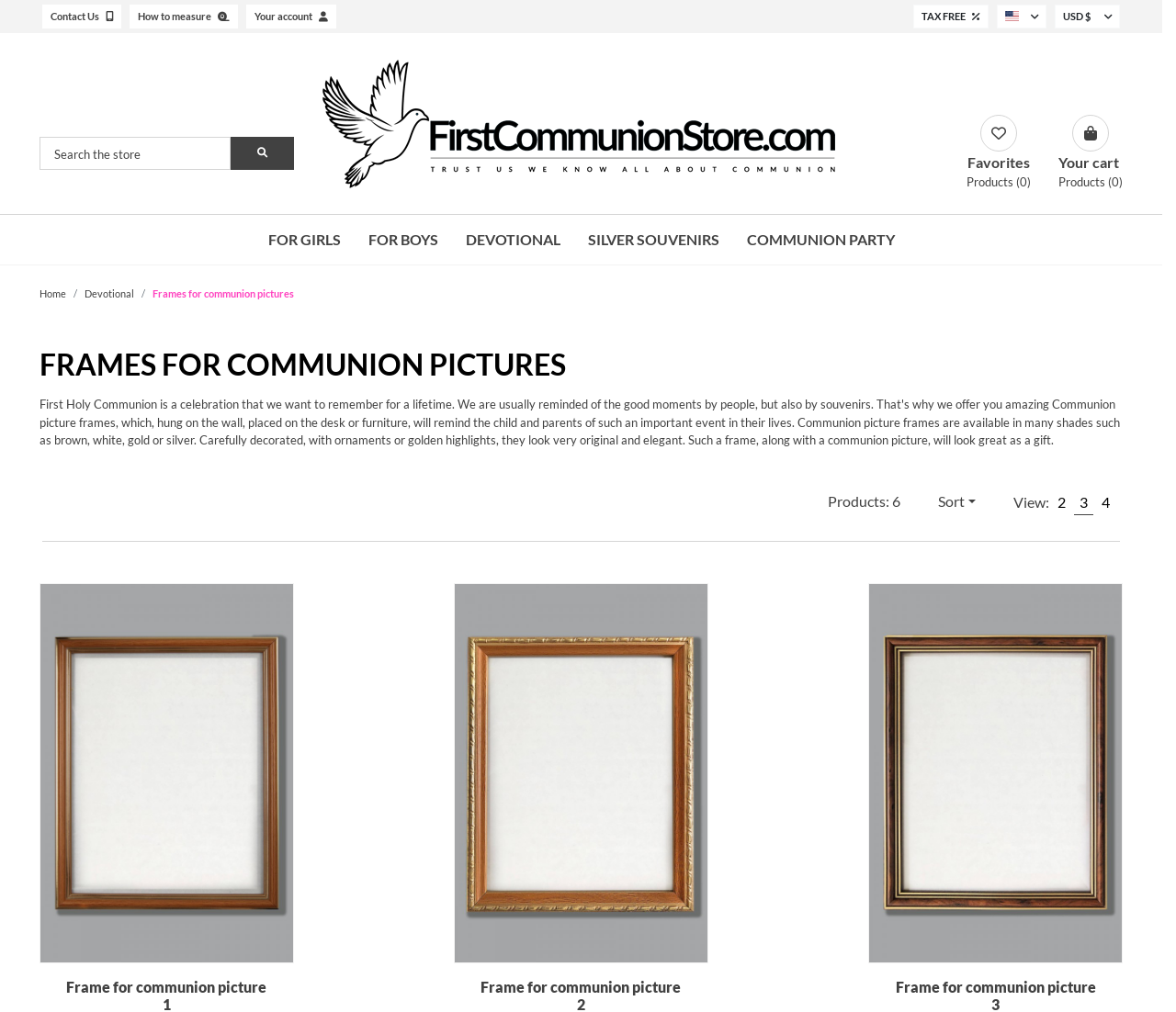Provide the bounding box coordinates of the area you need to click to execute the following instruction: "View favorites products".

[0.822, 0.113, 0.877, 0.189]